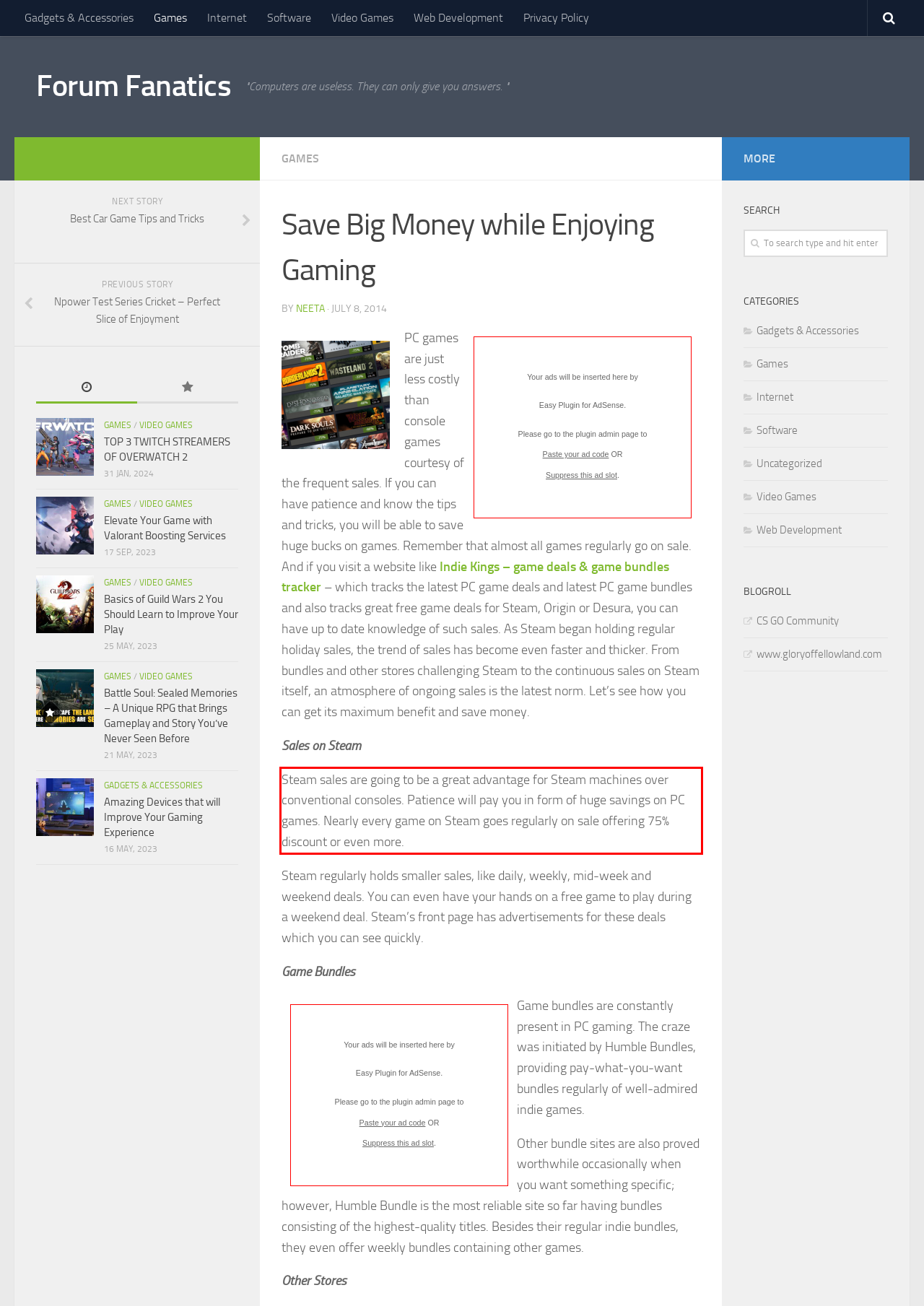Within the provided webpage screenshot, find the red rectangle bounding box and perform OCR to obtain the text content.

Steam sales are going to be a great advantage for Steam machines over conventional consoles. Patience will pay you in form of huge savings on PC games. Nearly every game on Steam goes regularly on sale offering 75% discount or even more.